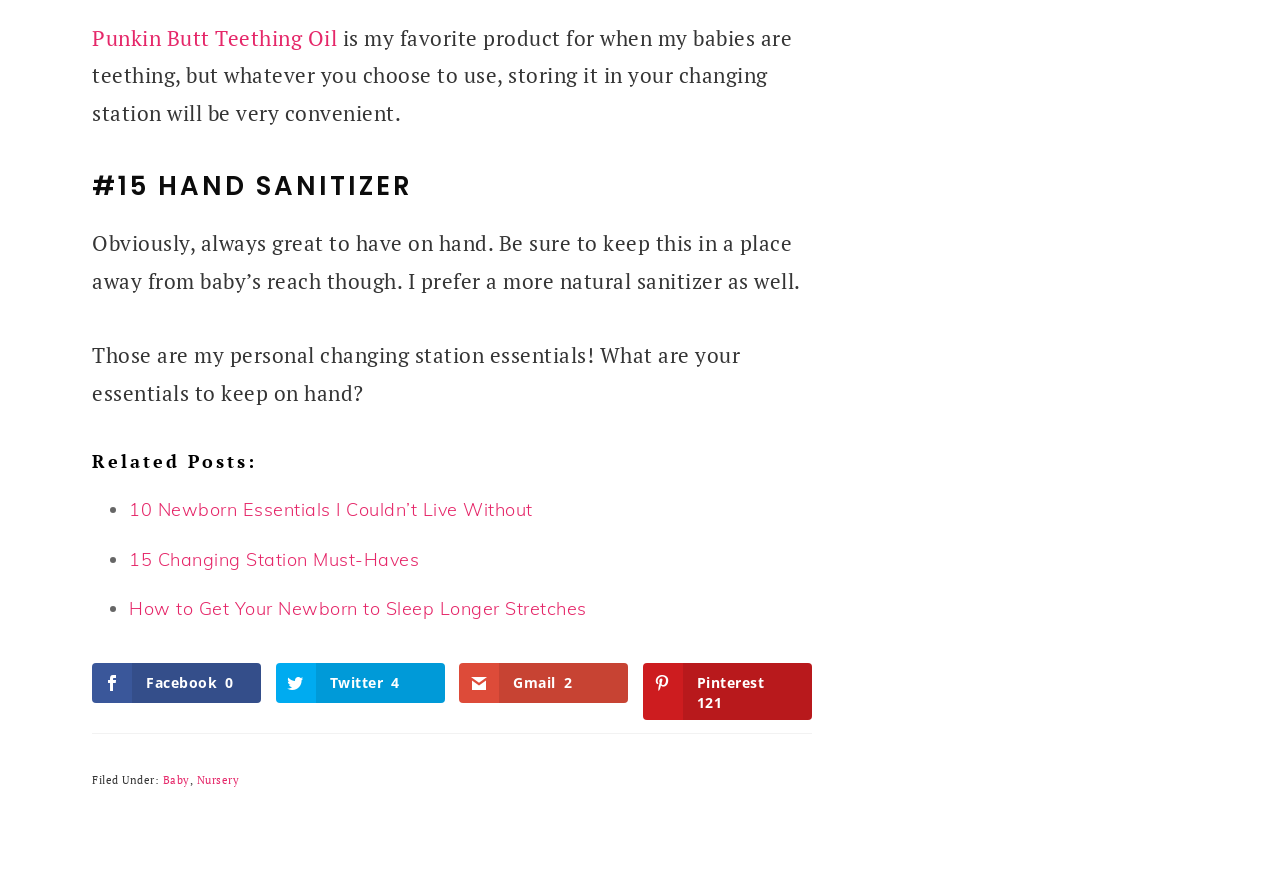Show the bounding box coordinates for the element that needs to be clicked to execute the following instruction: "Click the 'Shipping' link". Provide the coordinates in the form of four float numbers between 0 and 1, i.e., [left, top, right, bottom].

None